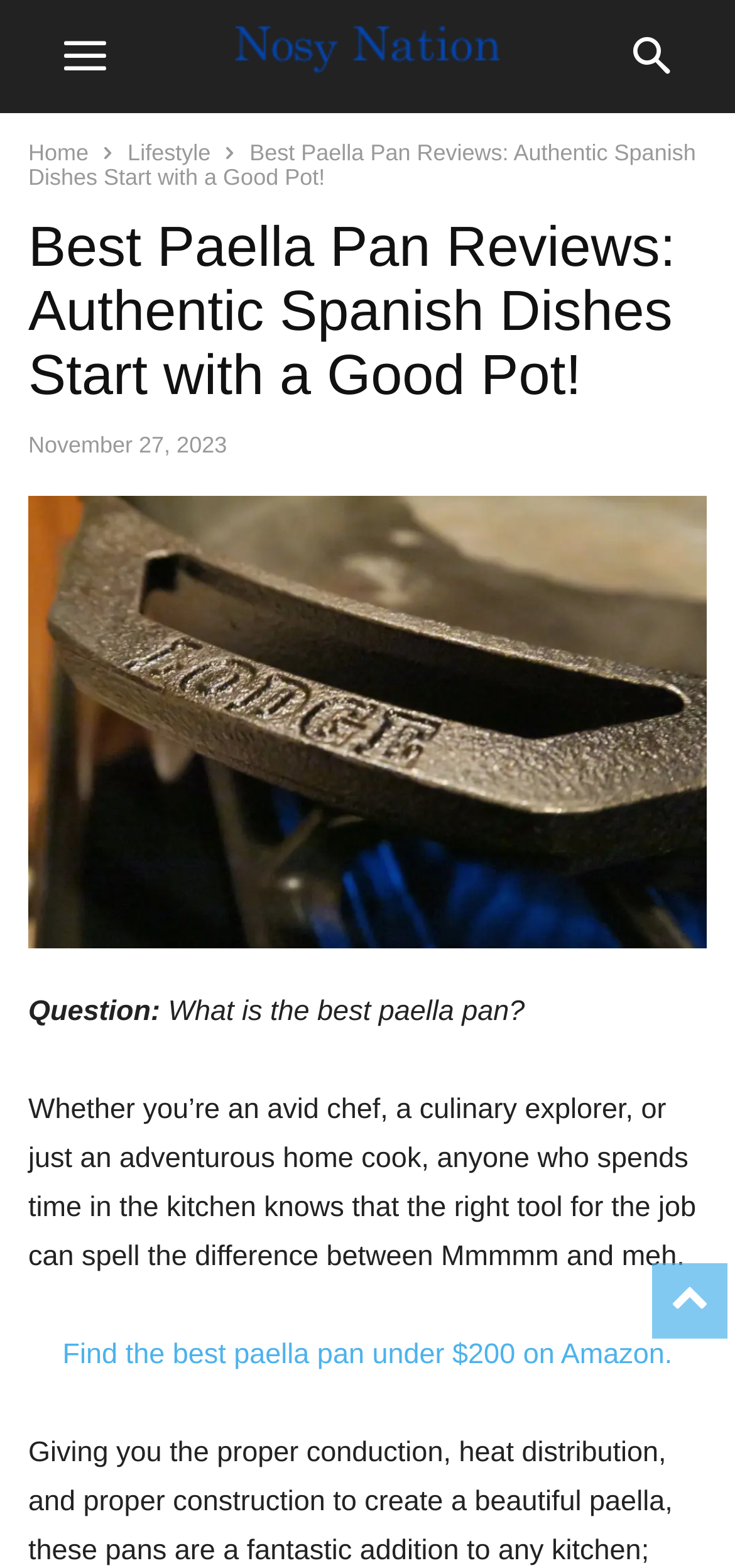Offer an in-depth caption of the entire webpage.

The webpage is about reviewing the best paella pans, with a focus on authentic Spanish dishes. At the top left, there are two links, "Home" and "Lifestyle", which are likely part of the website's navigation menu. 

Below these links, there is a large heading that spans almost the entire width of the page, which reads "Best Paella Pan Reviews: Authentic Spanish Dishes Start with a Good Pot!". This heading is followed by a timestamp, "November 27, 2023", indicating when the review was published.

To the right of the heading, there is a large image of a paella pan, which takes up a significant portion of the page. Below the image, there is a question "What is the best paella pan?" followed by a paragraph of text that explains the importance of having the right tool for cooking. 

Finally, at the bottom of the page, there is a link that reads "Find the best paella pan under $200 on Amazon", which suggests that the review will provide recommendations for paella pans within a specific budget.